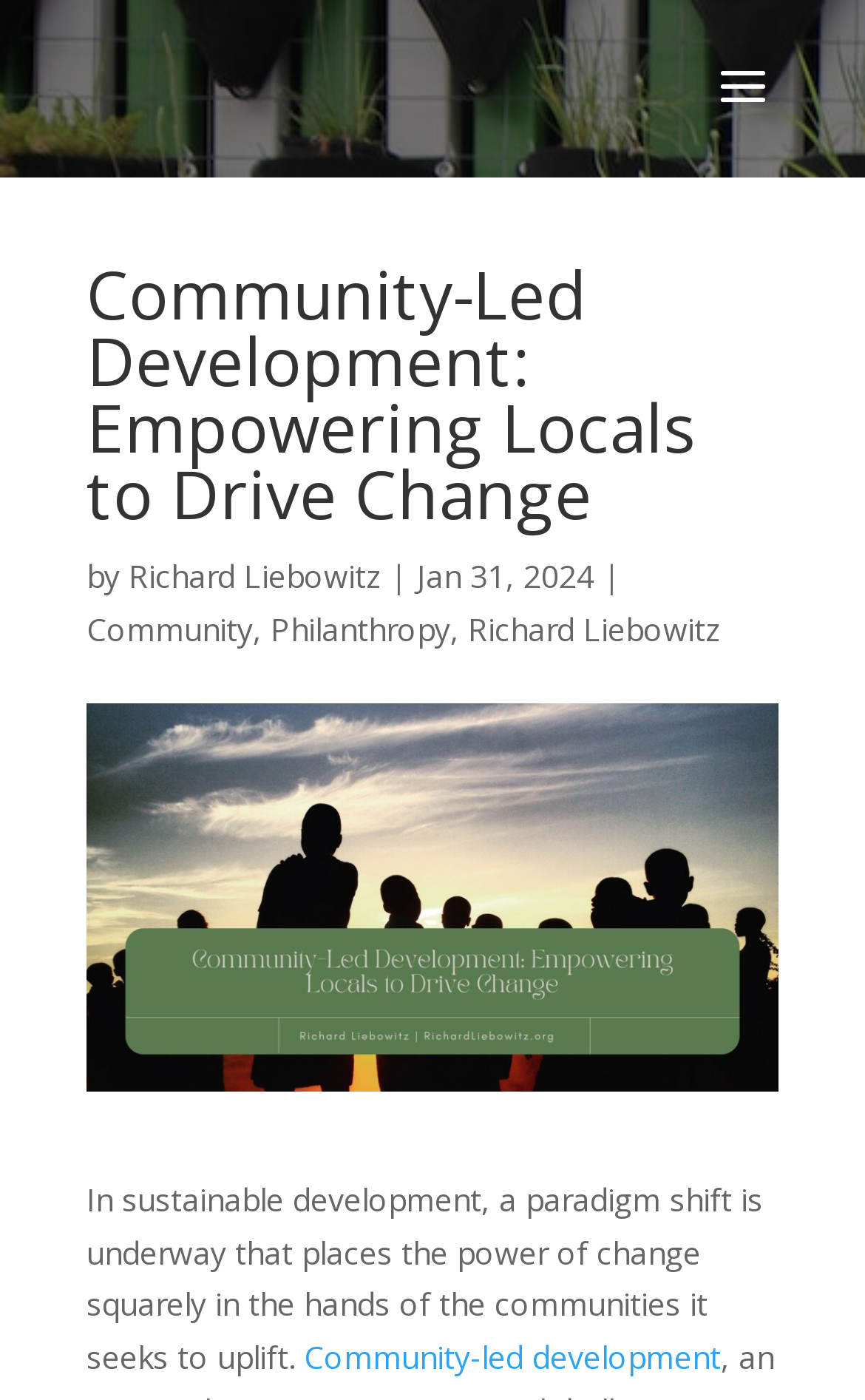Generate a thorough caption that explains the contents of the webpage.

The webpage is about community-led development, specifically focusing on empowering locals to drive change. At the top, there is a search bar that spans about 40% of the width, positioned near the top of the page. Below the search bar, a prominent heading reads "Community-Led Development: Empowering Locals to Drive Change". 

To the right of the heading, there is a byline that includes the text "by" followed by a link to "Richard Liebowitz". A vertical line separates the byline from the date "Jan 31, 2024". 

Below the heading, there are three links: "Community", "Philanthropy", and another link to "Richard Liebowitz". These links are positioned in a horizontal row, with "Community" on the left and "Richard Liebowitz" on the right.

Further down the page, there is a paragraph of text that discusses the paradigm shift in sustainable development, where the power of change is being placed in the hands of the communities it seeks to uplift. Within this paragraph, there is a link to "Community-led development".